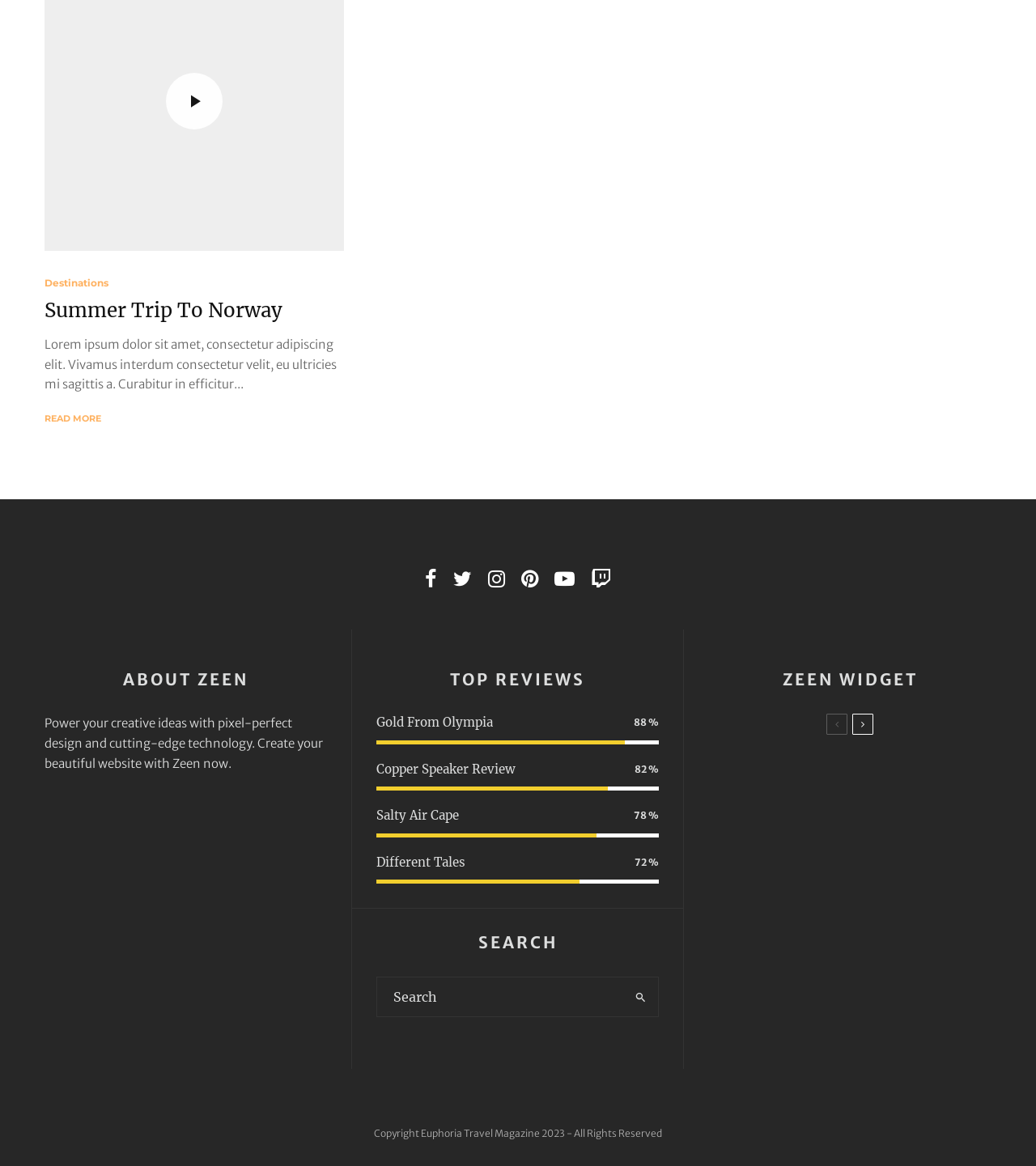Kindly determine the bounding box coordinates of the area that needs to be clicked to fulfill this instruction: "Explore the 'Destinations' section".

[0.043, 0.236, 0.105, 0.25]